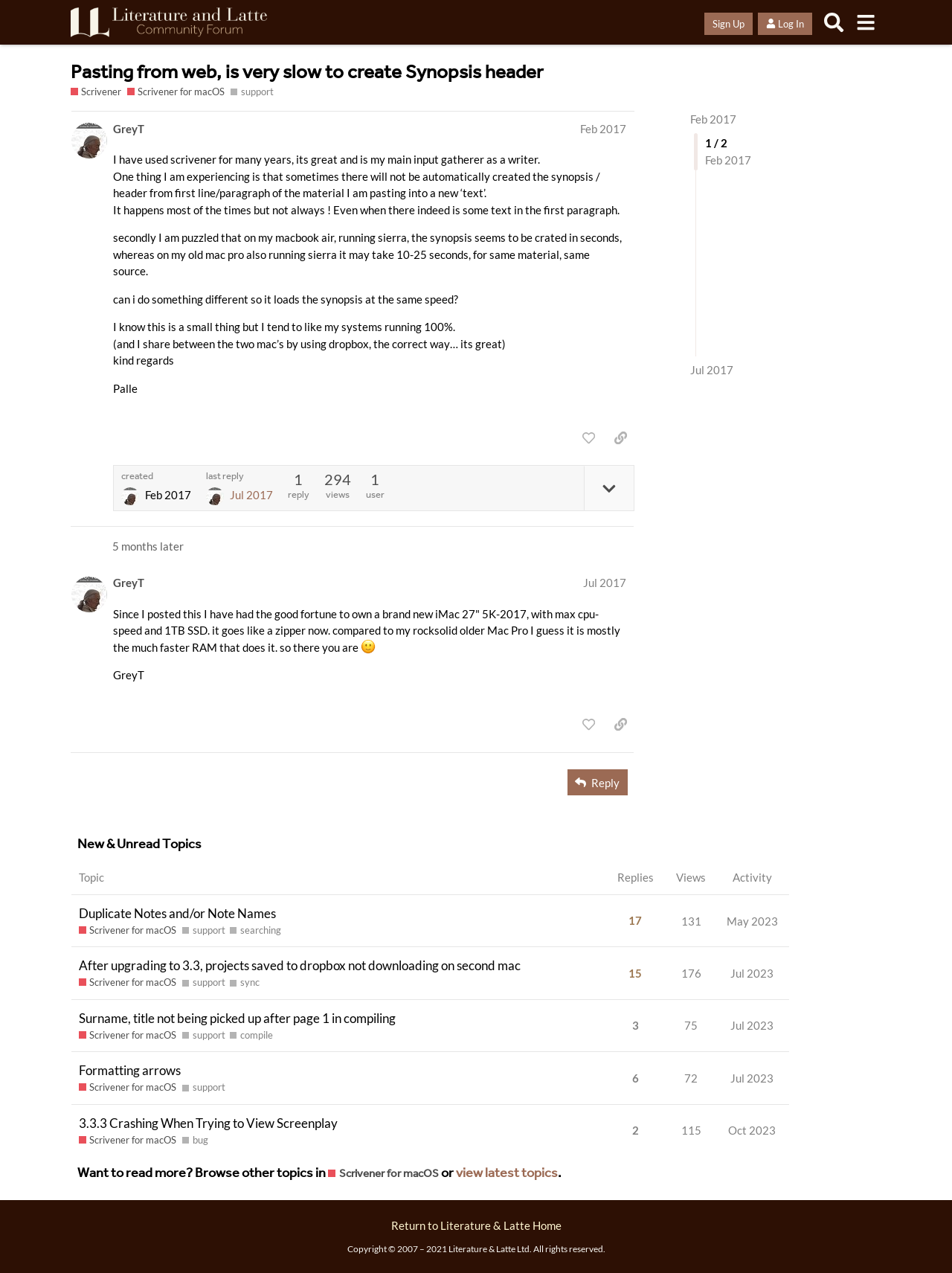What is the name of the software being discussed in the forum?
Please answer the question as detailed as possible based on the image.

The name of the software being discussed in the forum can be found in the topic of the first post, which mentions 'Scrivener'.